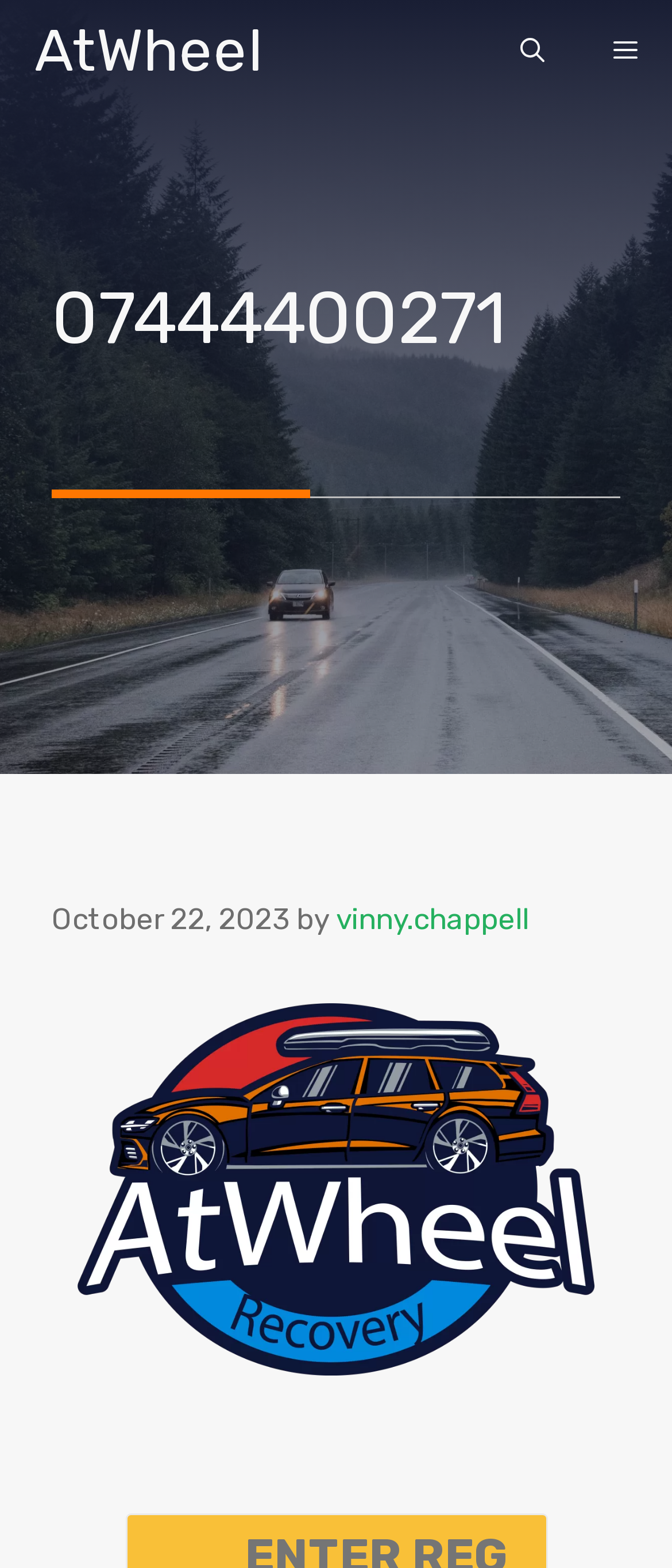What is the date mentioned on the webpage?
Provide a fully detailed and comprehensive answer to the question.

The date can be found in the 'Content' section of the webpage, which is below the top navigation bar. It is mentioned in a time element with the text 'October 22, 2023'.